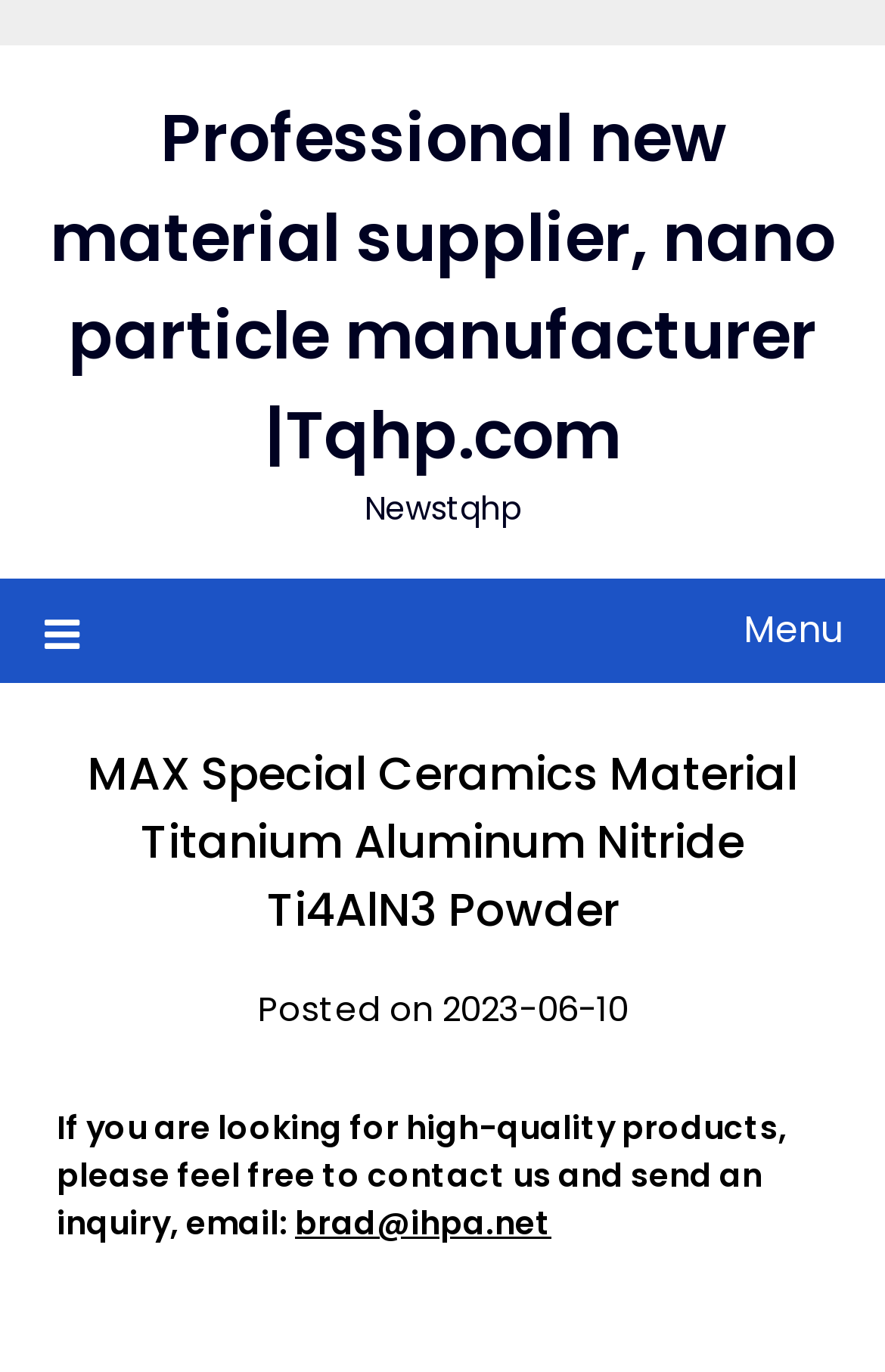Answer the following query with a single word or phrase:
What is the email address to contact?

brad@ihpa.net